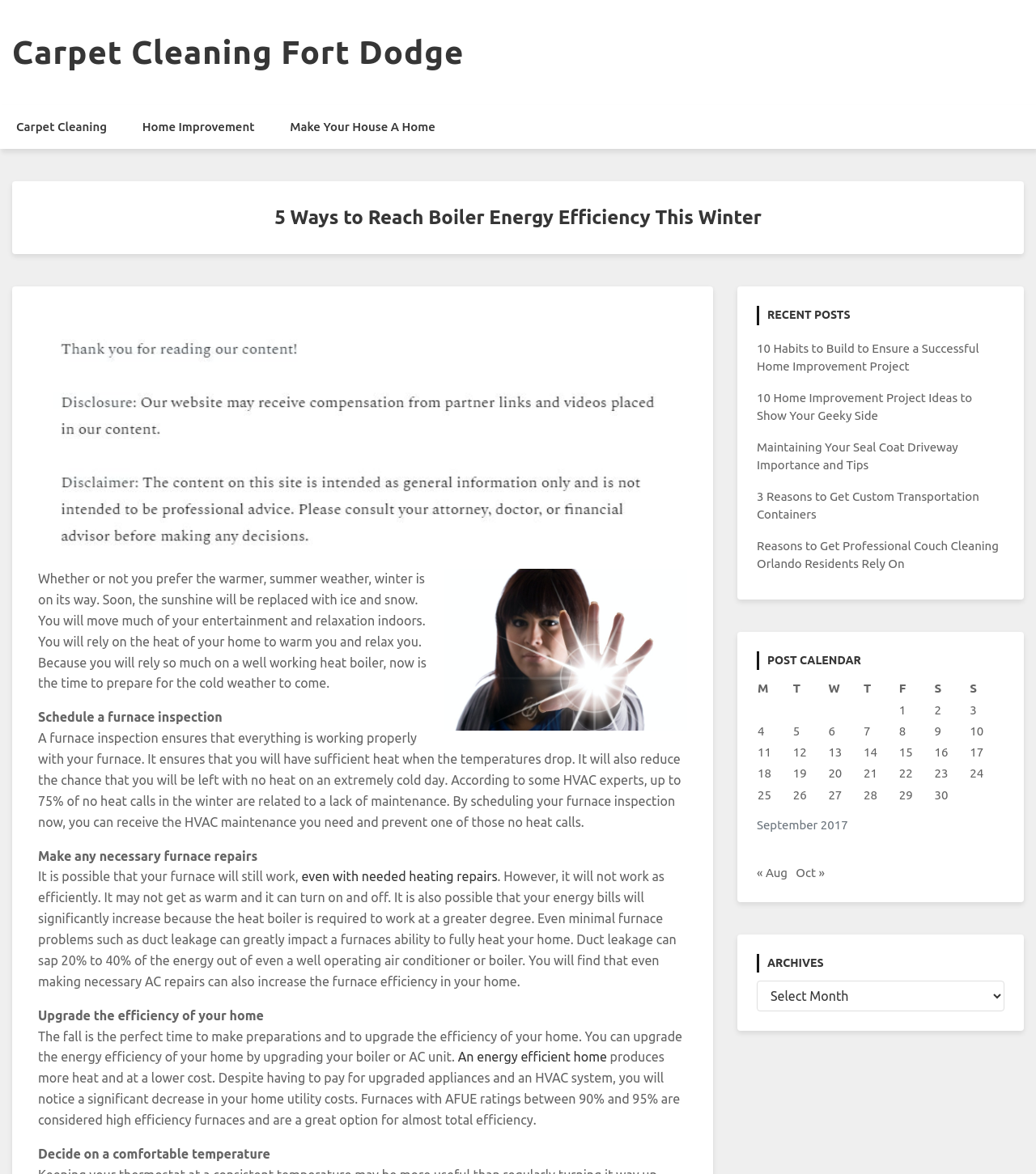Please identify the bounding box coordinates of the area that needs to be clicked to fulfill the following instruction: "View recent posts."

[0.73, 0.261, 0.97, 0.277]